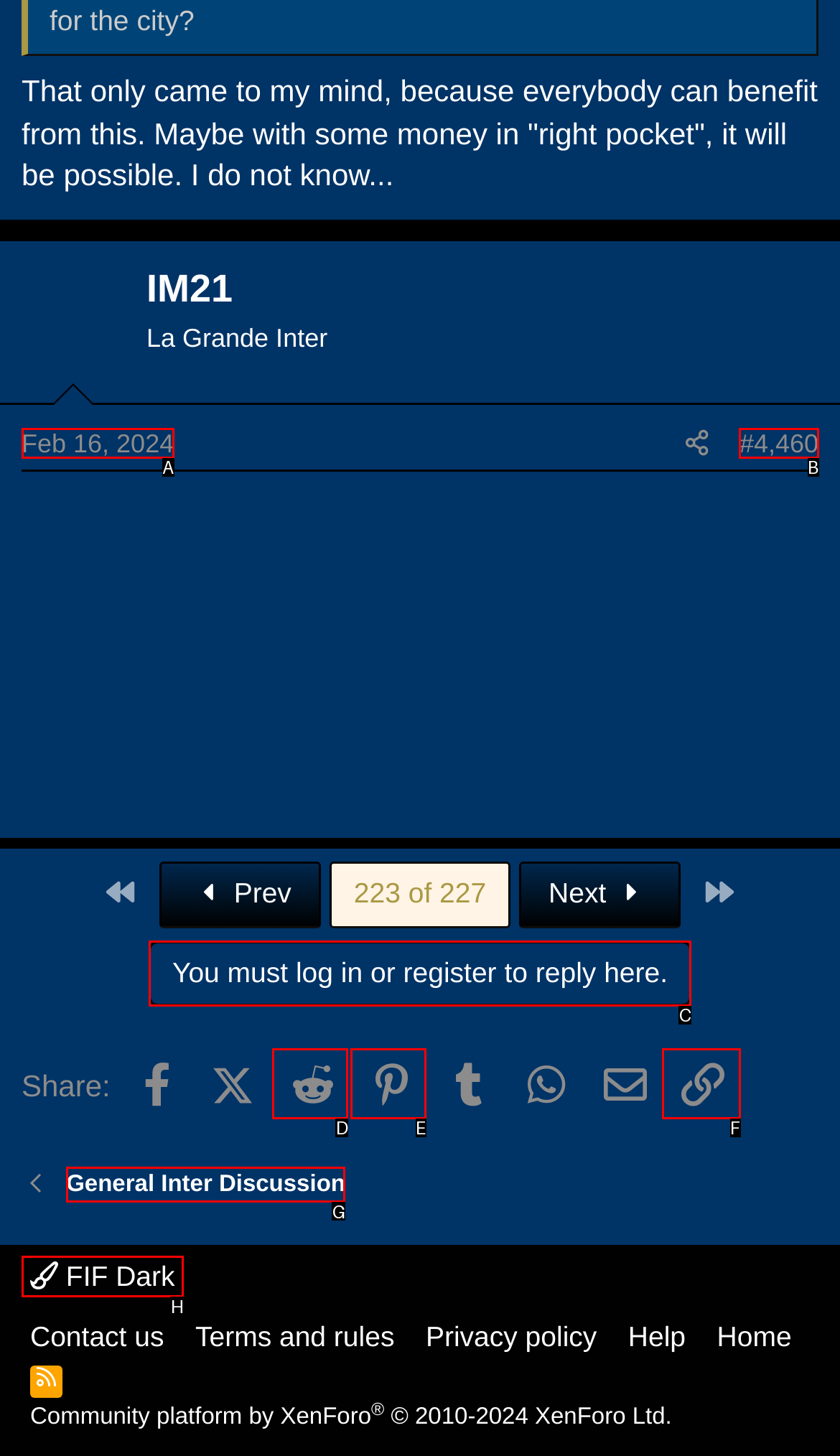To complete the instruction: Log in or register to reply, which HTML element should be clicked?
Respond with the option's letter from the provided choices.

C